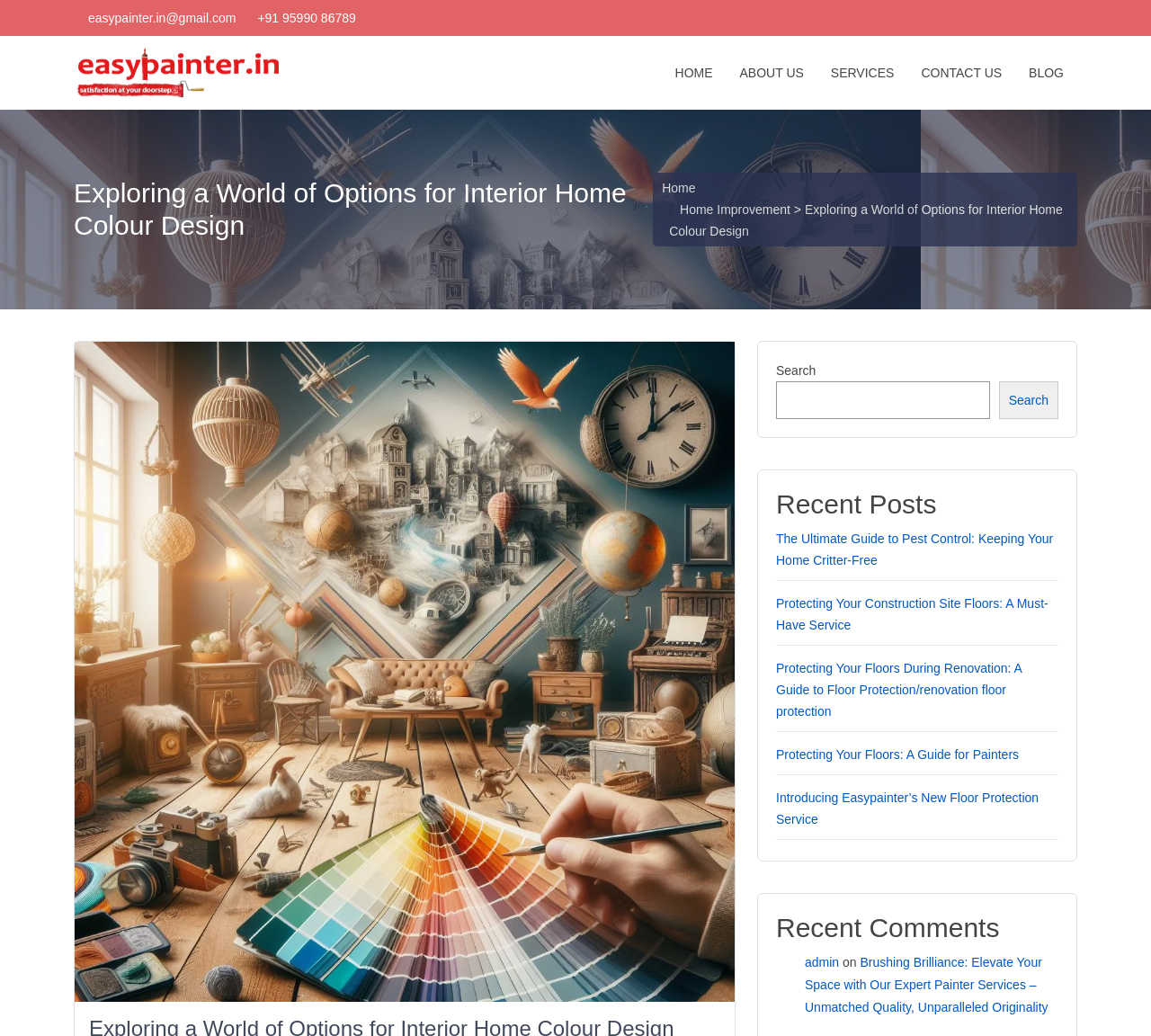Highlight the bounding box coordinates of the region I should click on to meet the following instruction: "Search for something".

[0.674, 0.347, 0.92, 0.405]